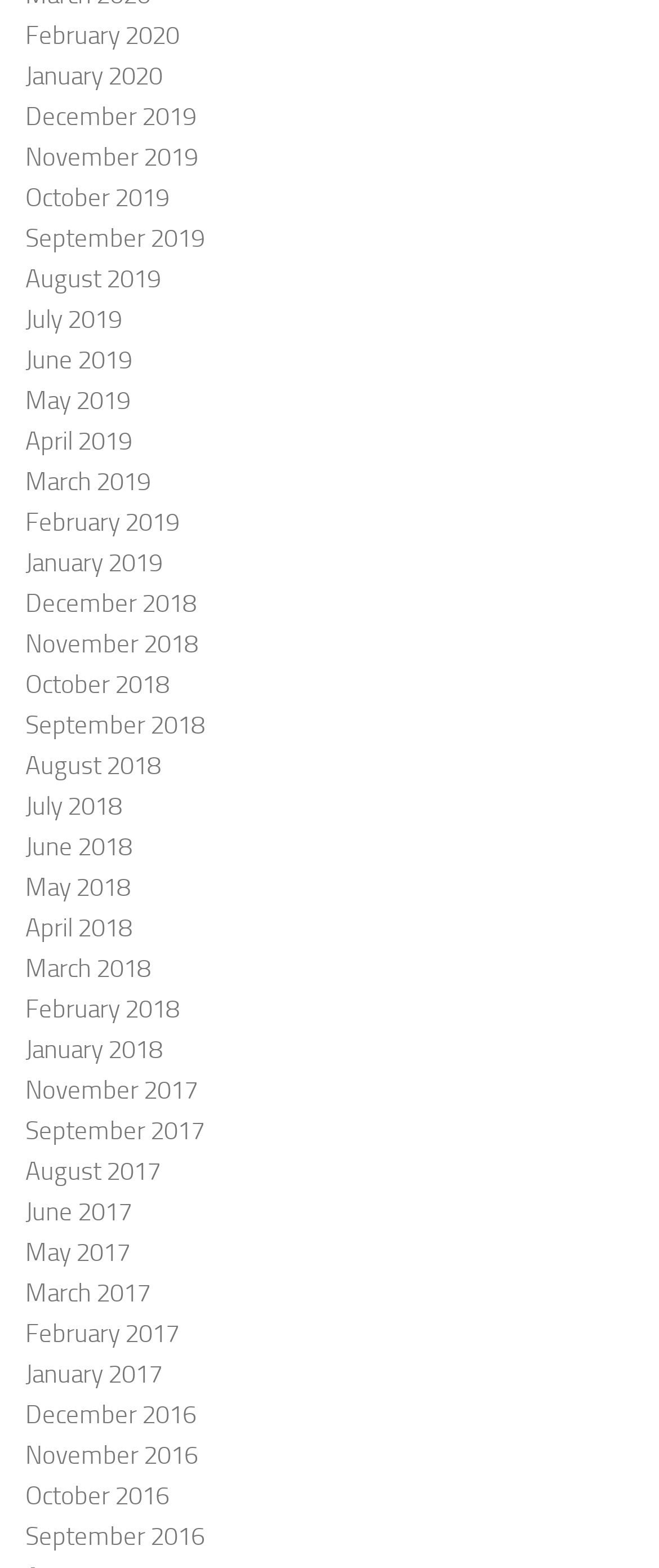Please identify the bounding box coordinates of the element that needs to be clicked to perform the following instruction: "View February 2020".

[0.038, 0.013, 0.272, 0.032]